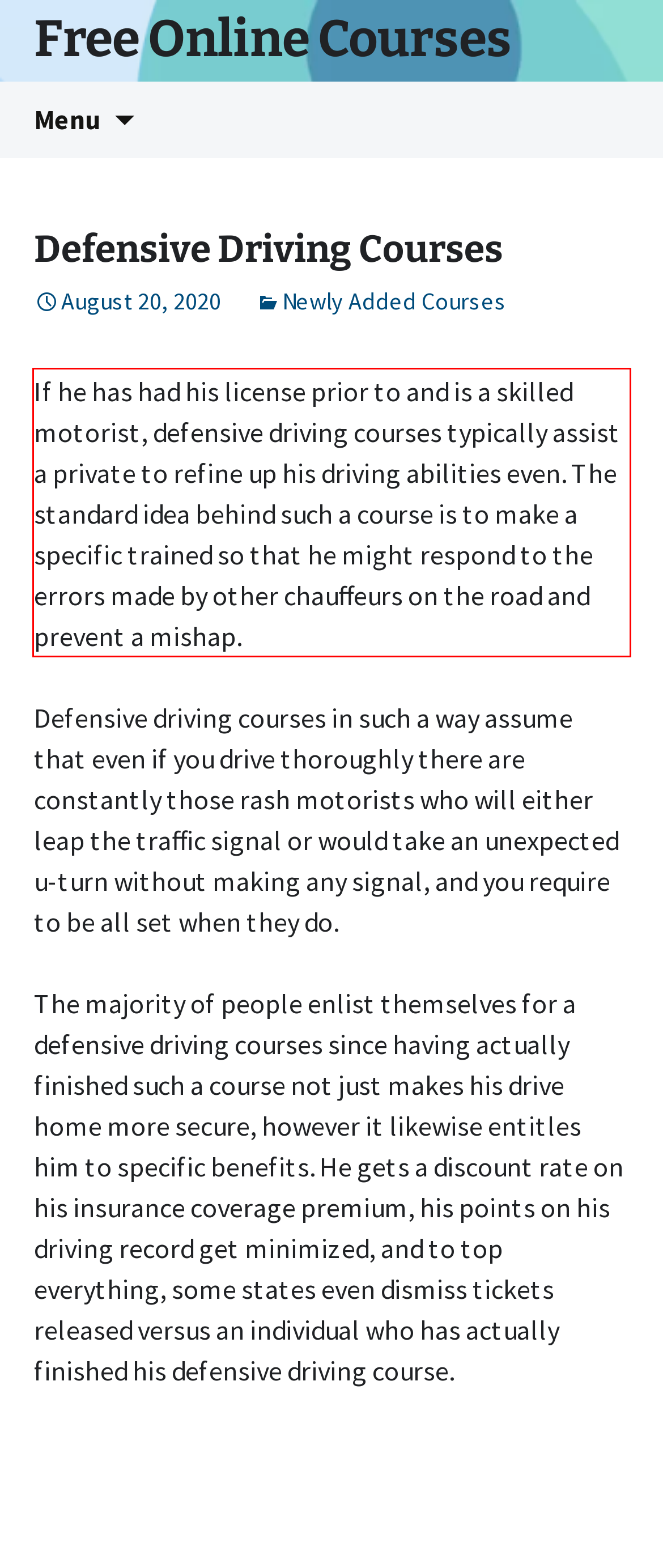Within the provided webpage screenshot, find the red rectangle bounding box and perform OCR to obtain the text content.

If he has had his license prior to and is a skilled motorist, defensive driving courses typically assist a private to refine up his driving abilities even. The standard idea behind such a course is to make a specific trained so that he might respond to the errors made by other chauffeurs on the road and prevent a mishap.